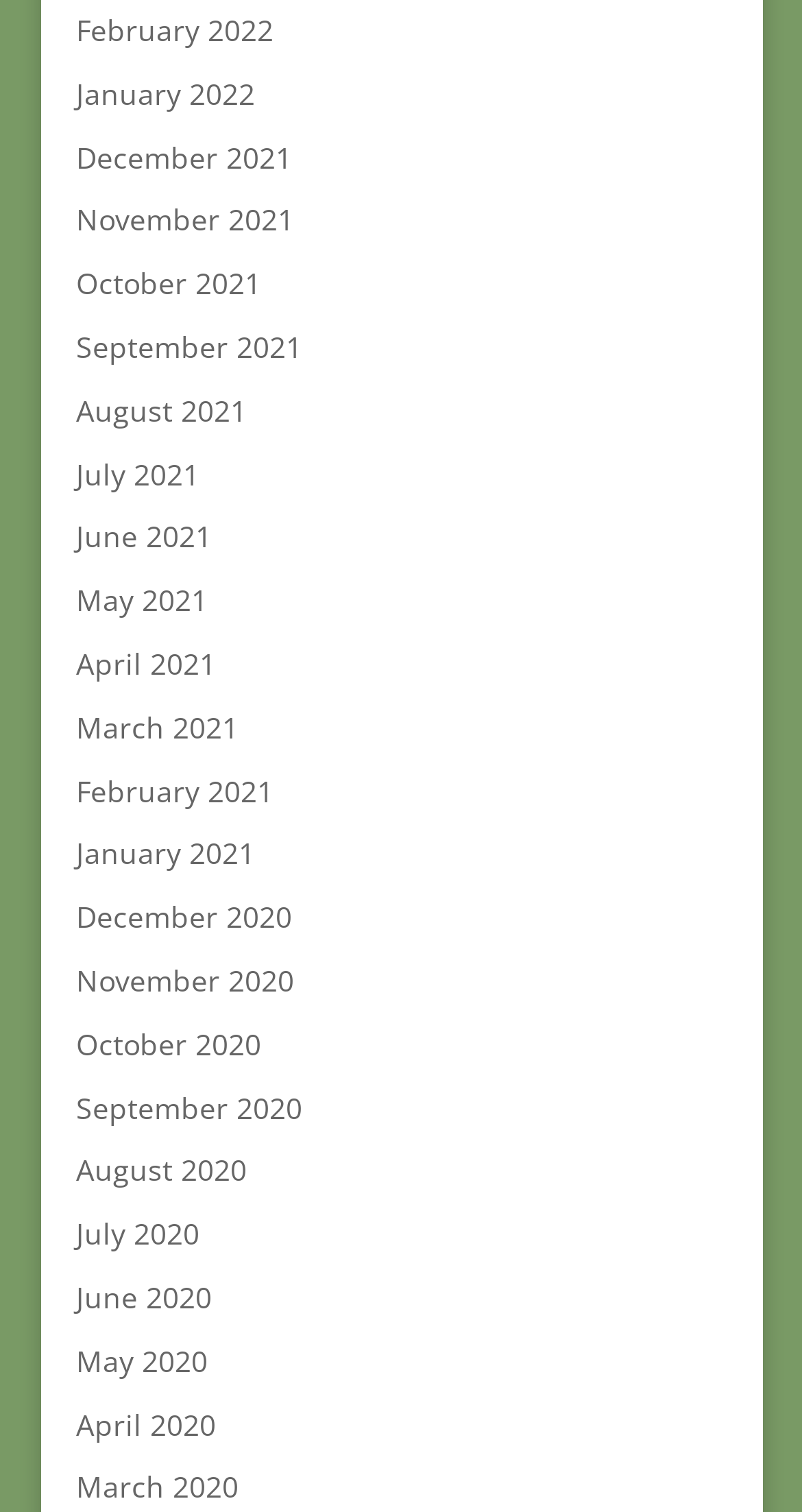Can you find the bounding box coordinates of the area I should click to execute the following instruction: "view February 2022"?

[0.095, 0.007, 0.341, 0.033]